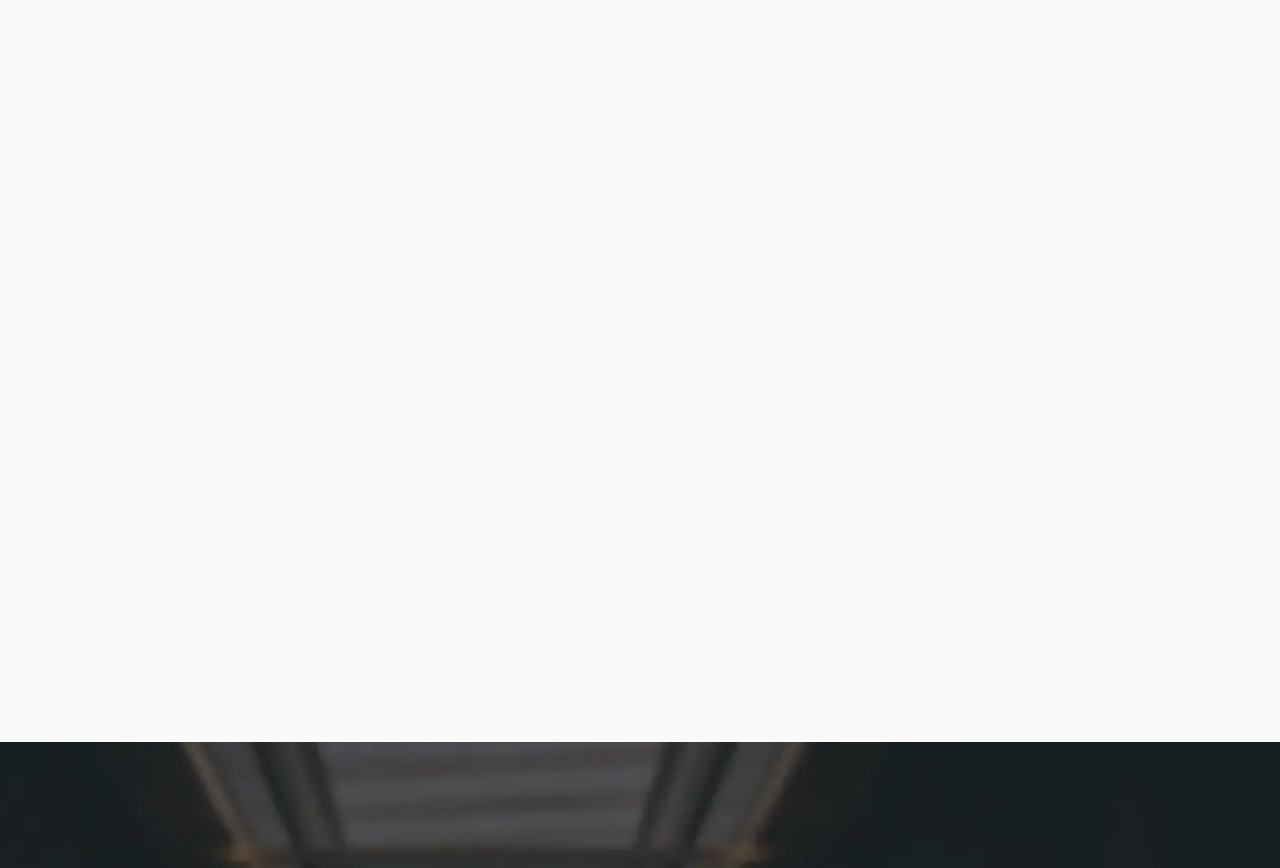What is the purpose of the INDO PACIFIC International Maritime Exposition?
Observe the image and answer the question with a one-word or short phrase response.

global business event